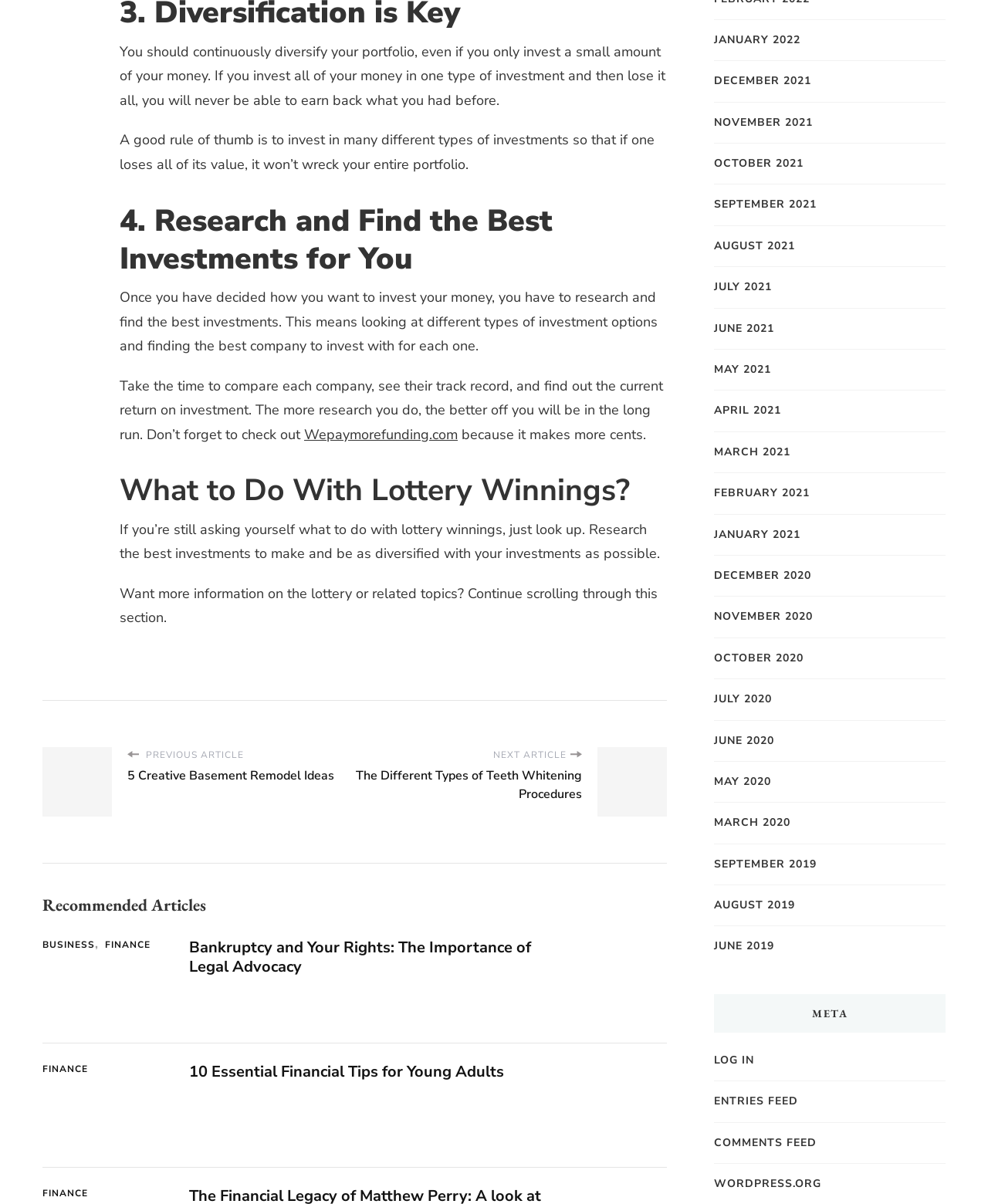Specify the bounding box coordinates of the element's area that should be clicked to execute the given instruction: "Click on the 'Submit Comment' button". The coordinates should be four float numbers between 0 and 1, i.e., [left, top, right, bottom].

None